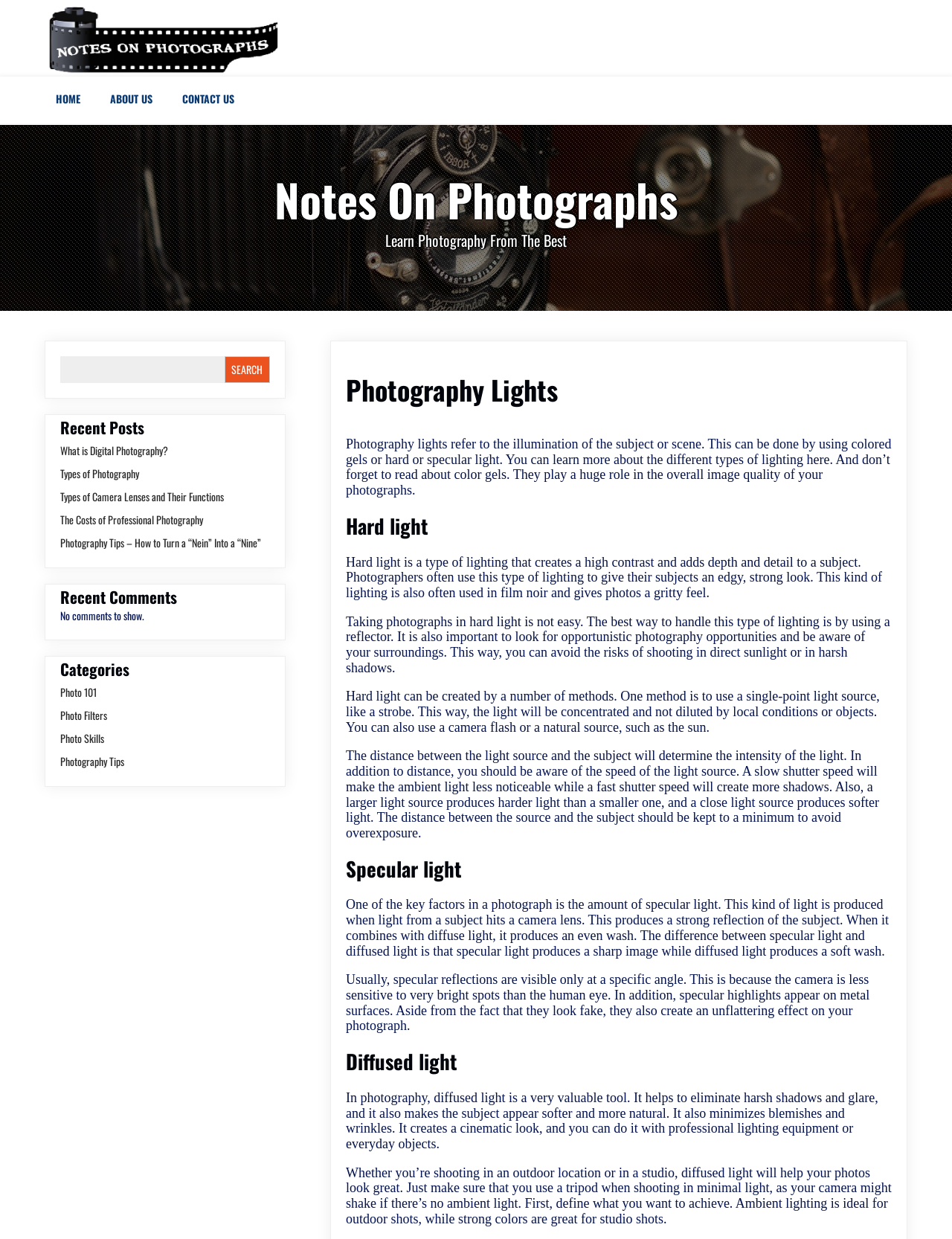Please find the bounding box coordinates of the element that you should click to achieve the following instruction: "Explore the 'Photo 101' category". The coordinates should be presented as four float numbers between 0 and 1: [left, top, right, bottom].

[0.063, 0.552, 0.102, 0.565]